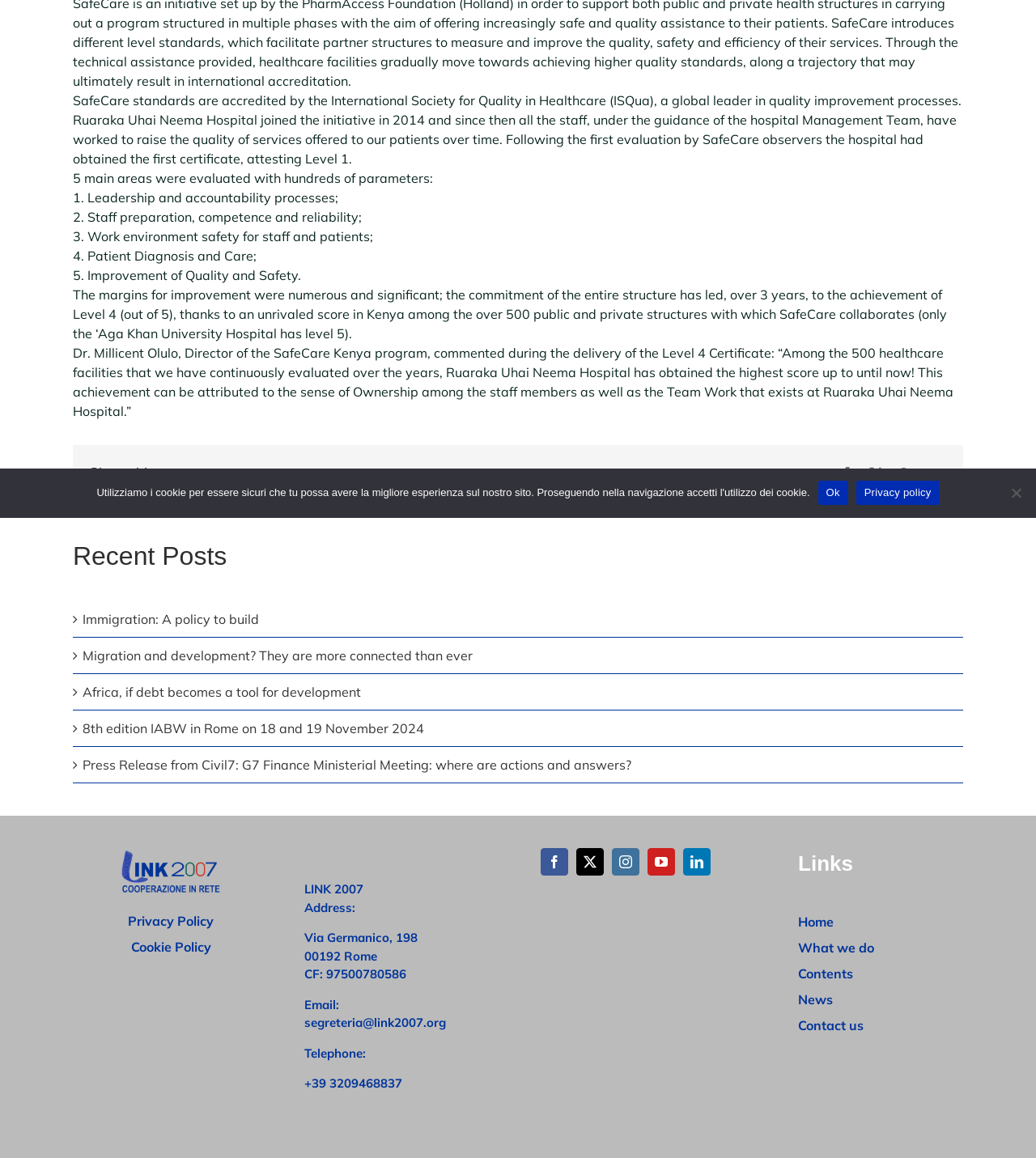Using the description: "Cookie Policy", identify the bounding box of the corresponding UI element in the screenshot.

[0.126, 0.81, 0.204, 0.824]